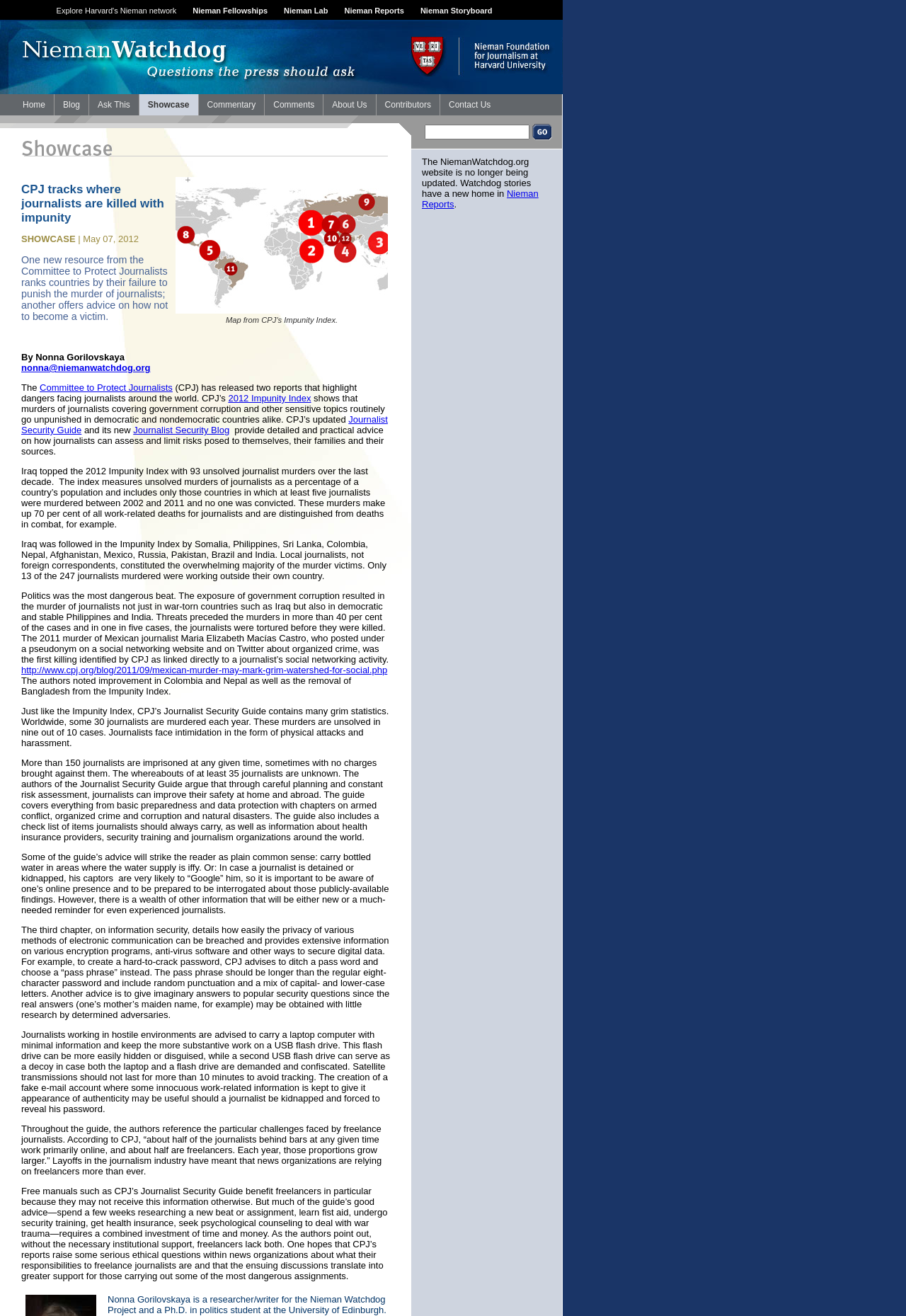Bounding box coordinates are specified in the format (top-left x, top-left y, bottom-right x, bottom-right y). All values are floating point numbers bounded between 0 and 1. Please provide the bounding box coordinate of the region this sentence describes: name="q"

[0.469, 0.095, 0.585, 0.106]